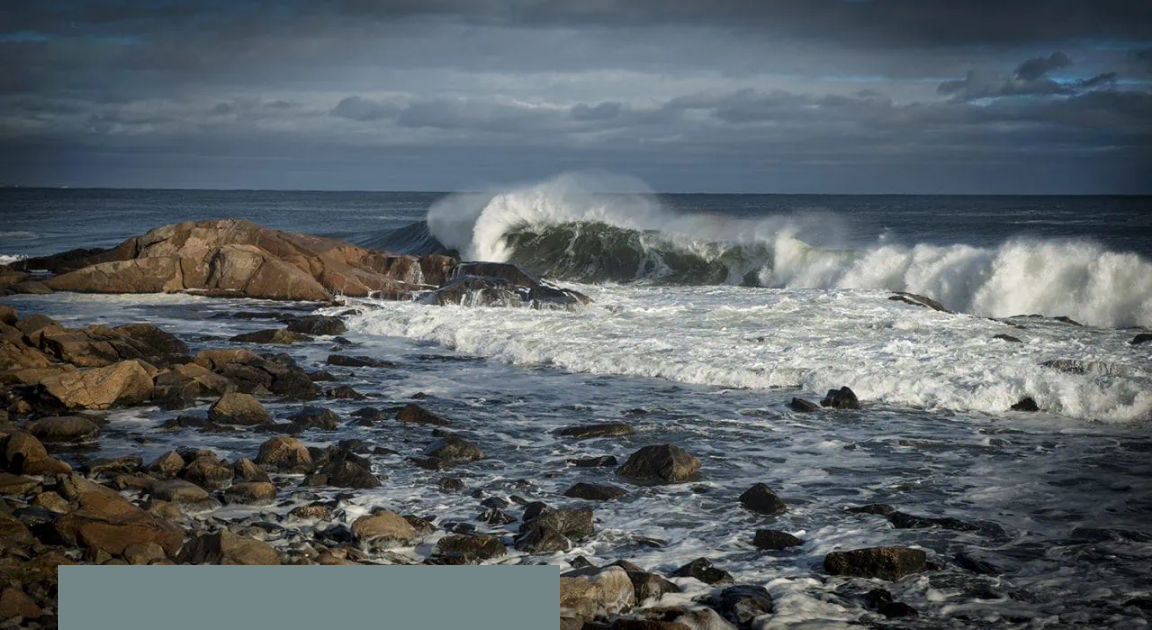Please give a concise answer to this question using a single word or phrase: 
What is the location of the coastline?

Rhode Island